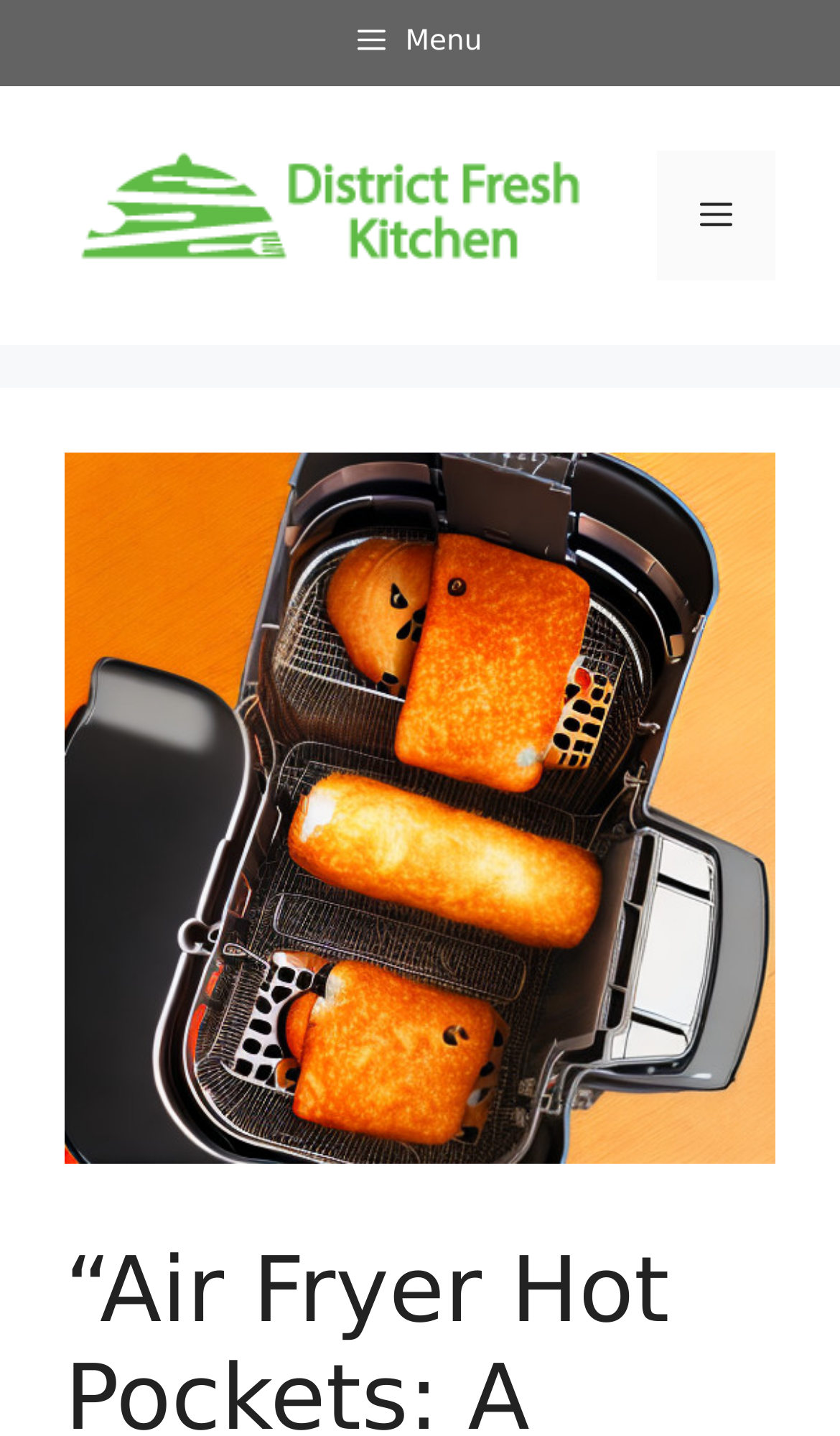What is the topic of the webpage?
Answer the question with a detailed explanation, including all necessary information.

I inferred the topic of the webpage by looking at the image description and the overall structure of the page. The image description mentions 'Air Fryer Hot Pockets', and the page seems to be focused on providing a guide or information about this topic.